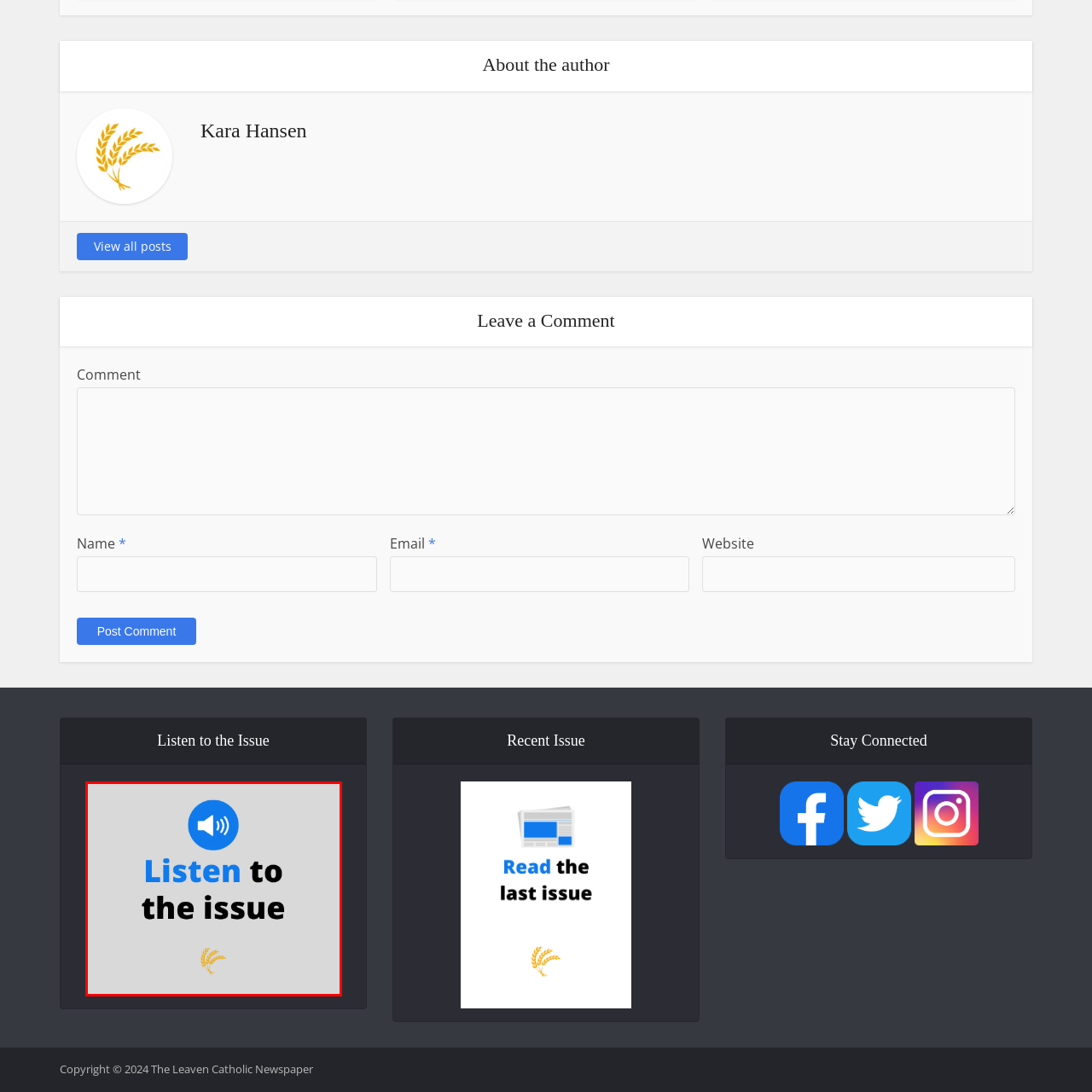Look at the image inside the red box and answer the question with a single word or phrase:
What is the shape of the icon above the text?

Speaker